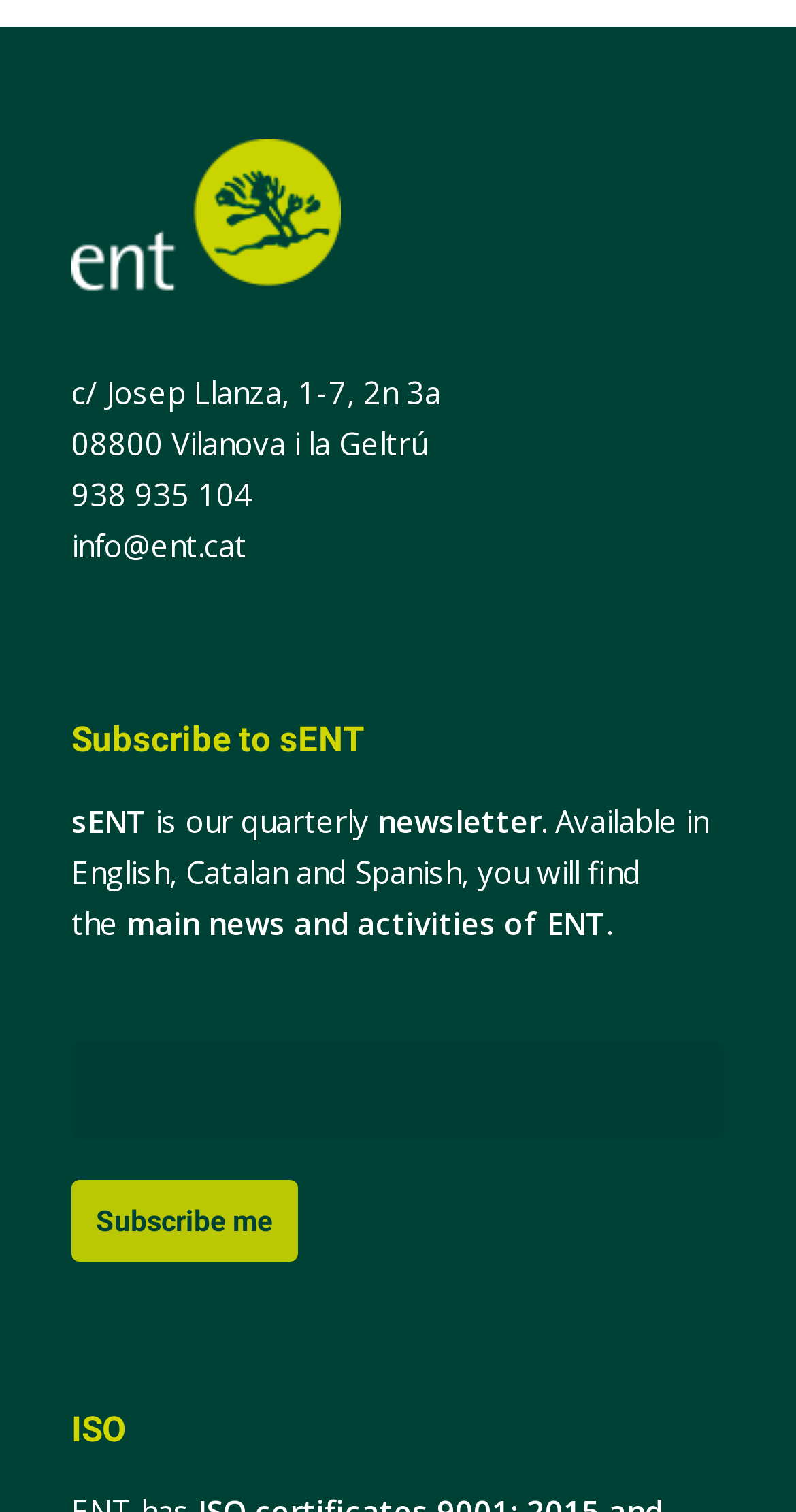Find and provide the bounding box coordinates for the UI element described here: "Share via LinkedIn". The coordinates should be given as four float numbers between 0 and 1: [left, top, right, bottom].

None